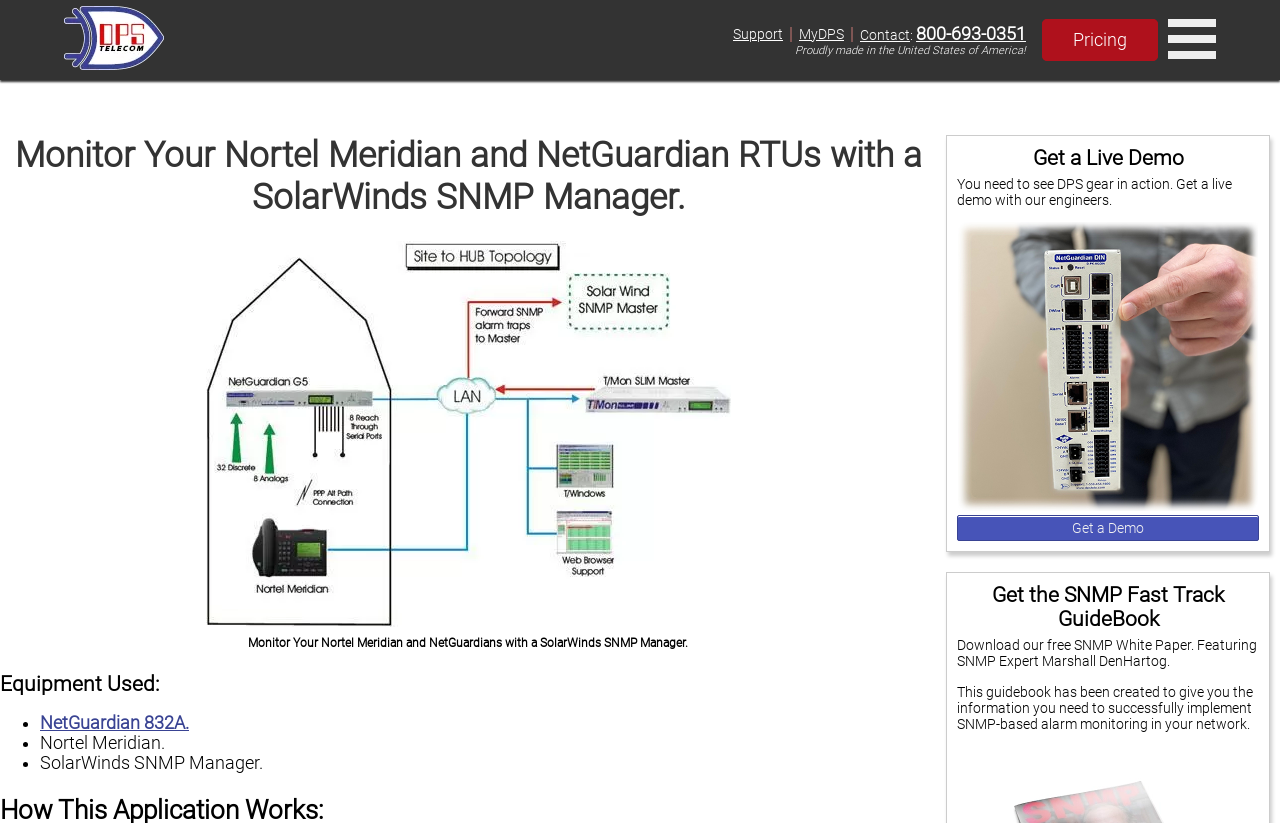Determine the bounding box coordinates of the region I should click to achieve the following instruction: "Download the SNMP Fast Track GuideBook". Ensure the bounding box coordinates are four float numbers between 0 and 1, i.e., [left, top, right, bottom].

[0.748, 0.709, 0.984, 0.767]